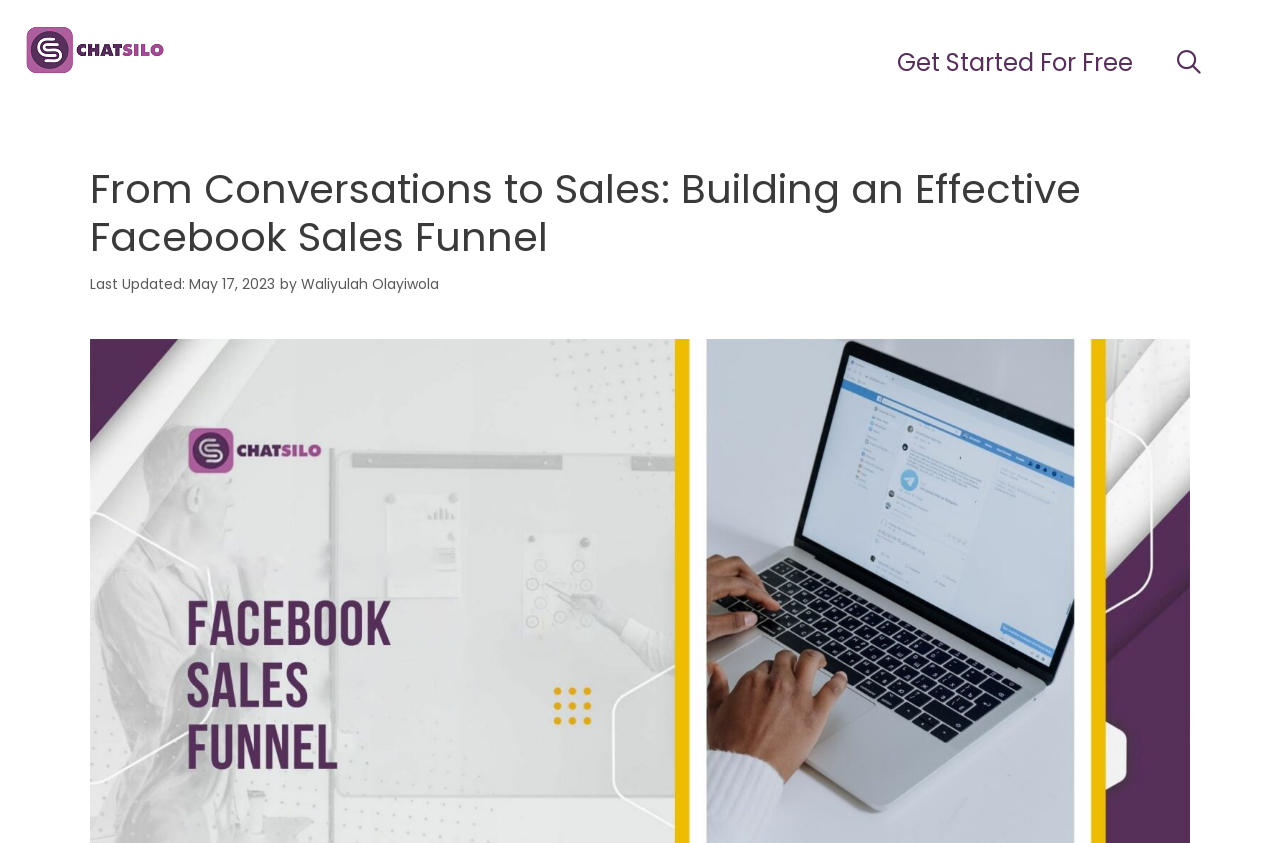What is the purpose of the button 'Get Started For Free'?
Can you provide an in-depth and detailed response to the question?

I inferred the answer by looking at the navigation section, which contains a link element with the text 'Get Started For Free', suggesting that it allows users to start using the service without any cost.